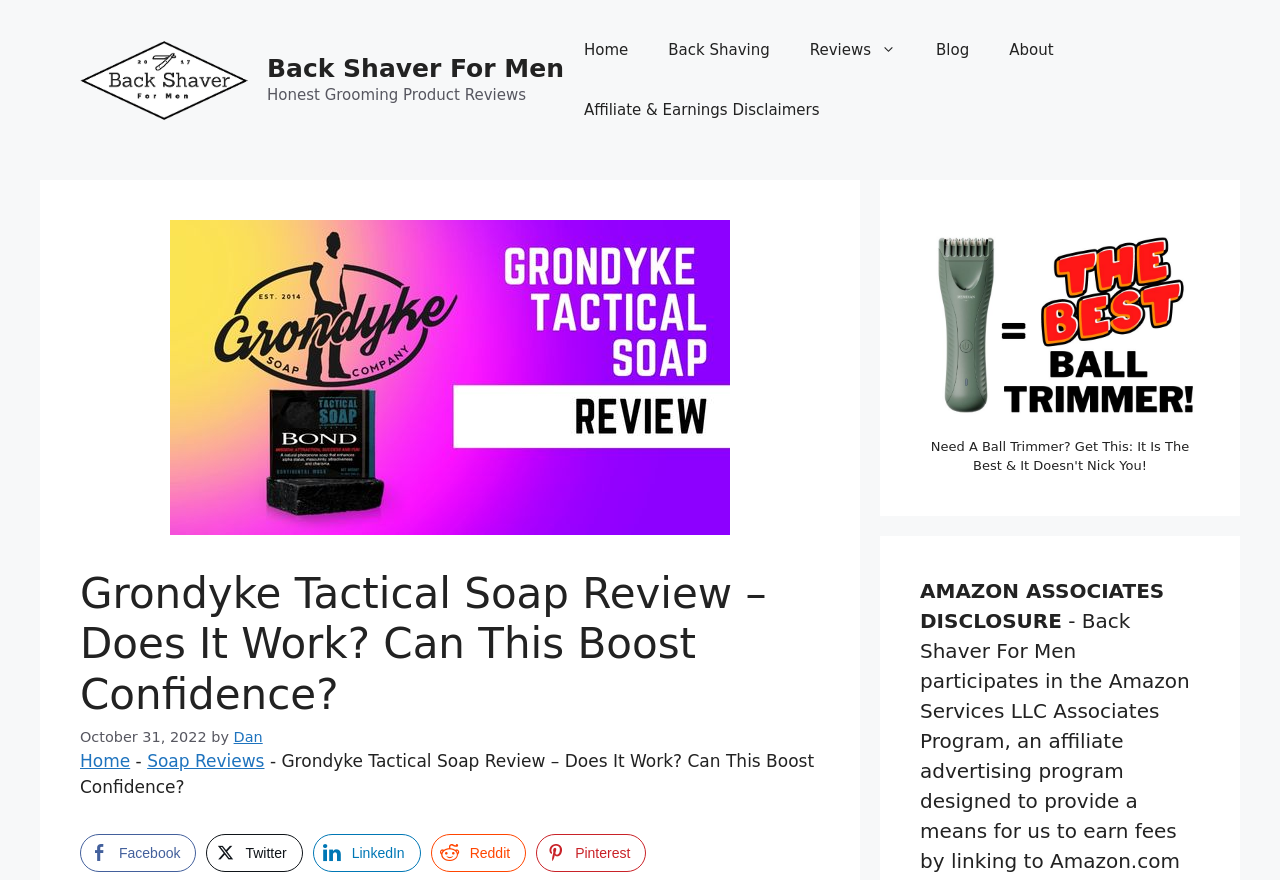Please provide the bounding box coordinate of the region that matches the element description: Back Shaving. Coordinates should be in the format (top-left x, top-left y, bottom-right x, bottom-right y) and all values should be between 0 and 1.

[0.506, 0.023, 0.617, 0.091]